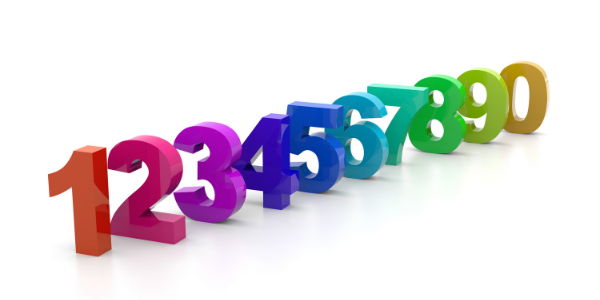Analyze the image and provide a detailed answer to the question: Are the numbers in the image two-dimensional?

The caption describes the numbers as being designed in a vibrant and three-dimensional style, which implies that they are not two-dimensional.